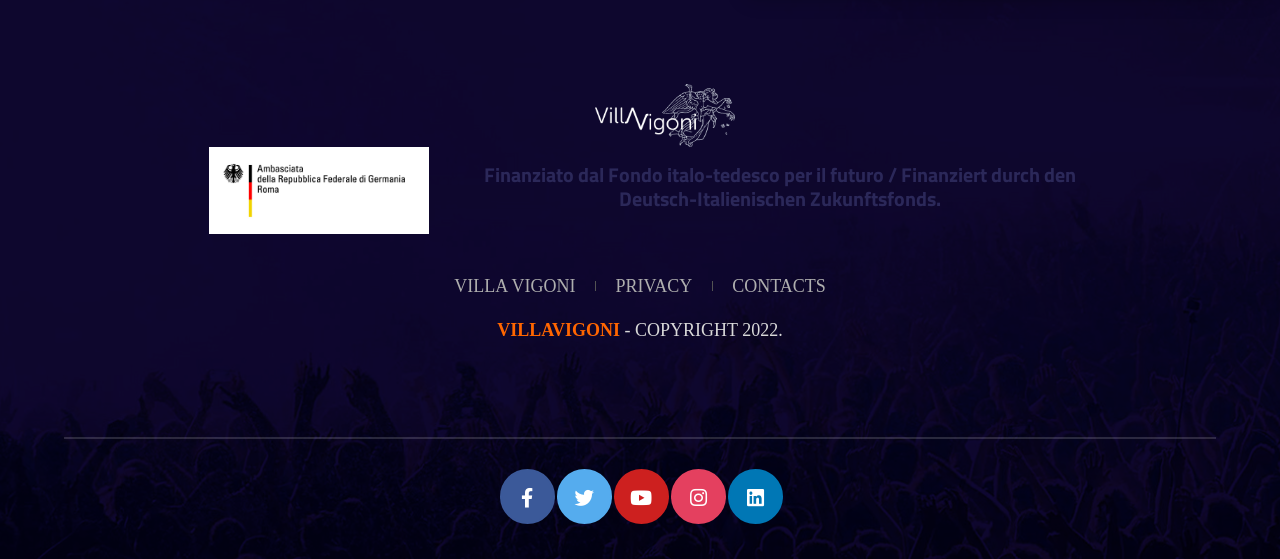Provide the bounding box coordinates of the UI element this sentence describes: "Villavigoni".

[0.389, 0.573, 0.484, 0.609]